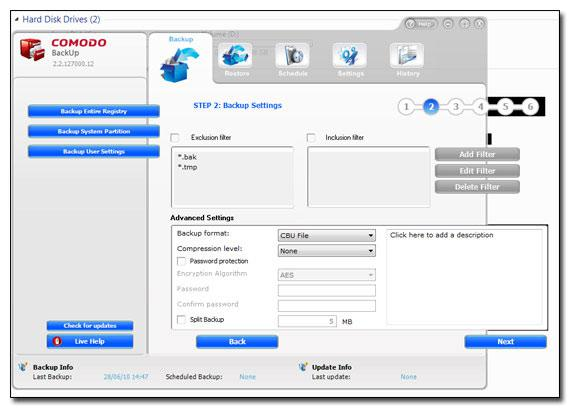Respond to the question below with a single word or phrase:
What is the purpose of the encryption details option?

Secure data management